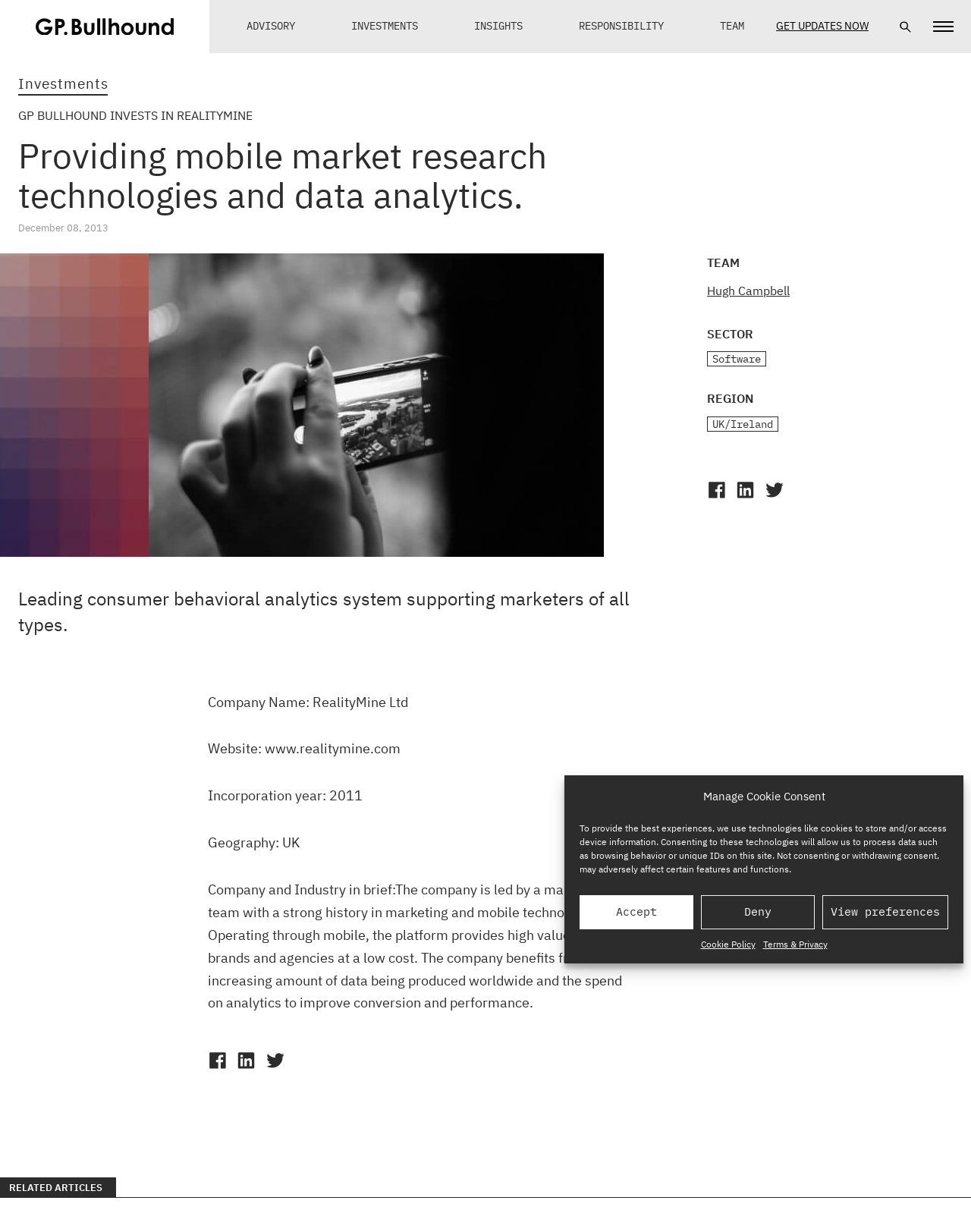Using the image as a reference, answer the following question in as much detail as possible:
What is the geography of the company?

I found the geography by looking at the static text element that says 'Geography: UK'.